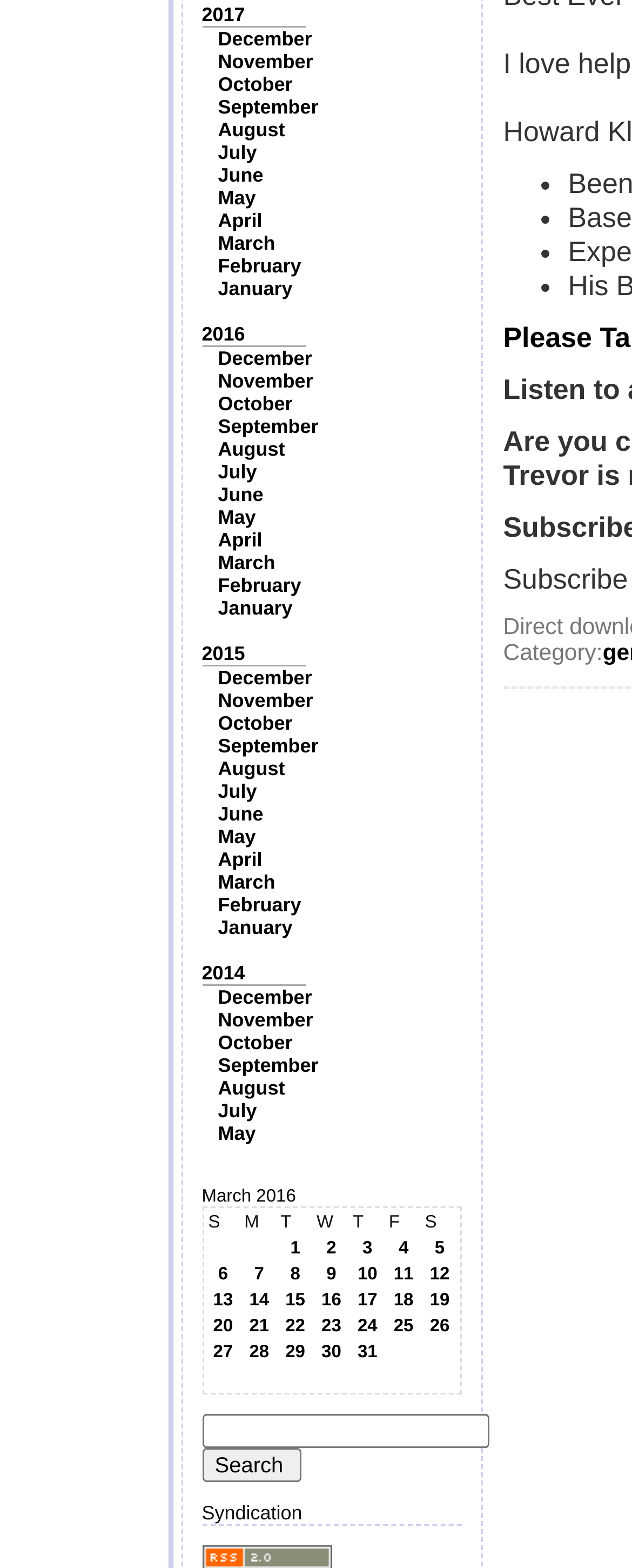Determine the coordinates of the bounding box that should be clicked to complete the instruction: "Click on 2015". The coordinates should be represented by four float numbers between 0 and 1: [left, top, right, bottom].

[0.319, 0.41, 0.388, 0.424]